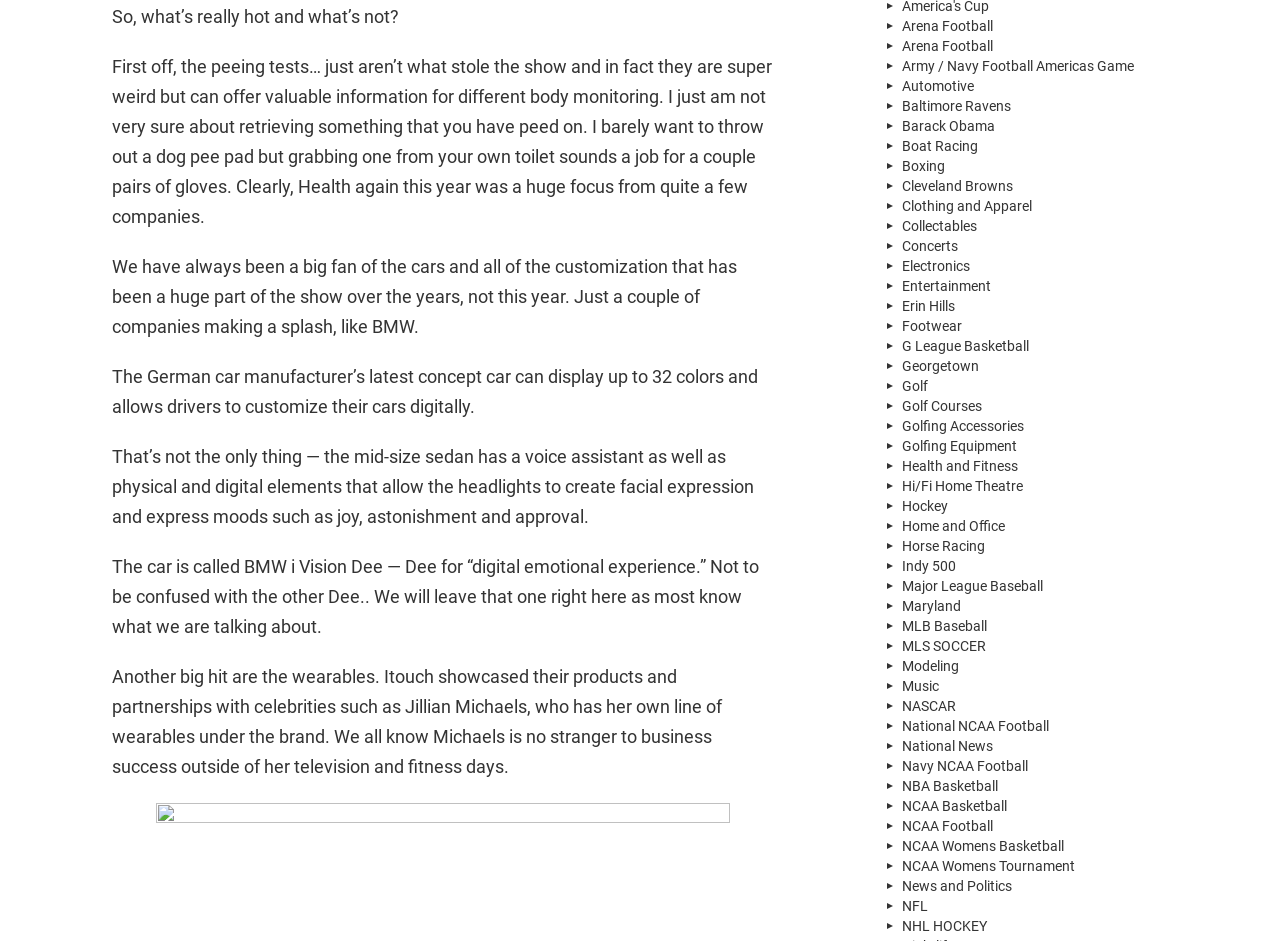Identify the coordinates of the bounding box for the element described below: "NCAA Basketball". Return the coordinates as four float numbers between 0 and 1: [left, top, right, bottom].

[0.689, 0.846, 0.95, 0.867]